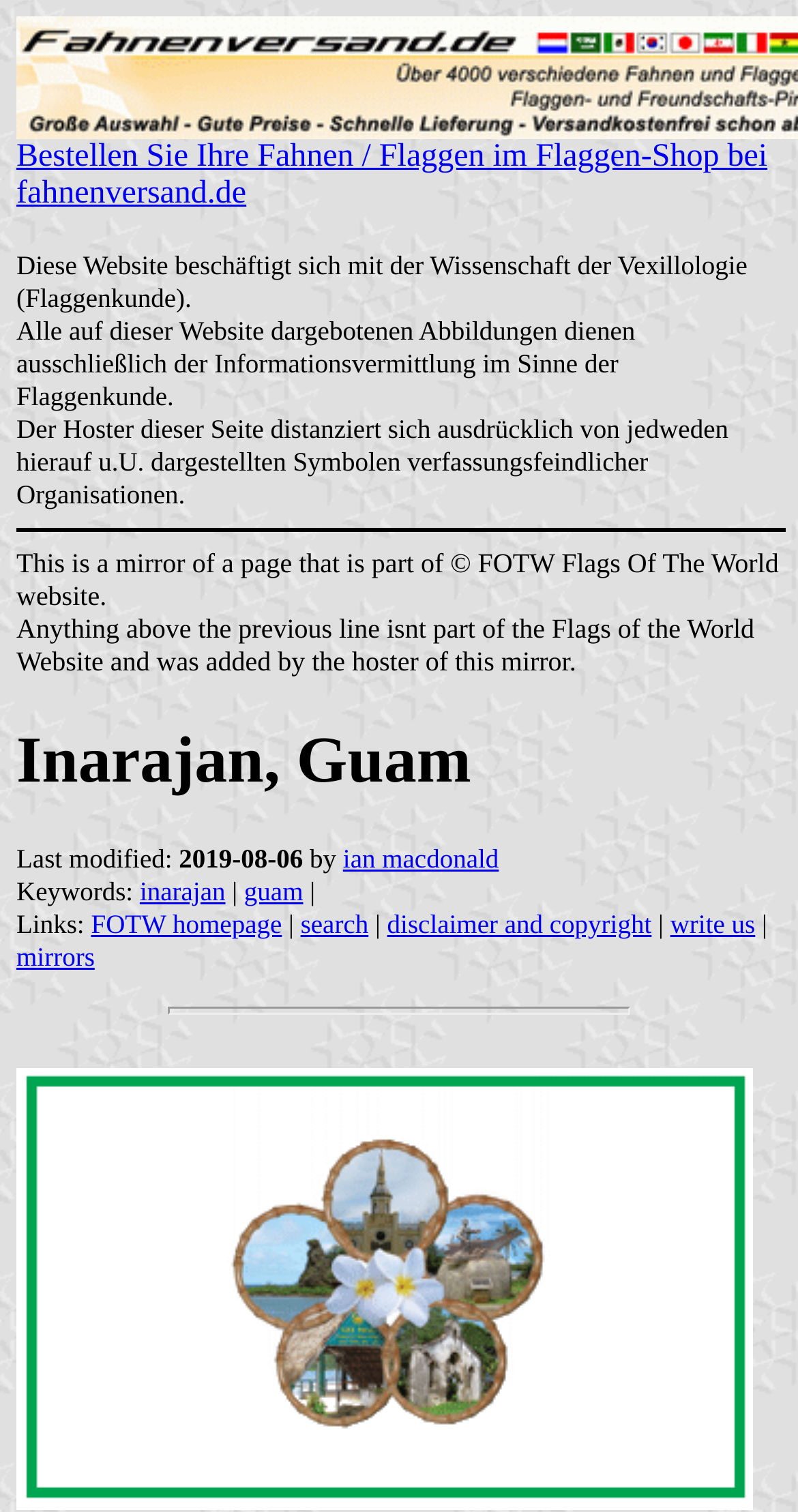Determine the bounding box coordinates for the area that should be clicked to carry out the following instruction: "Go to the home page".

None